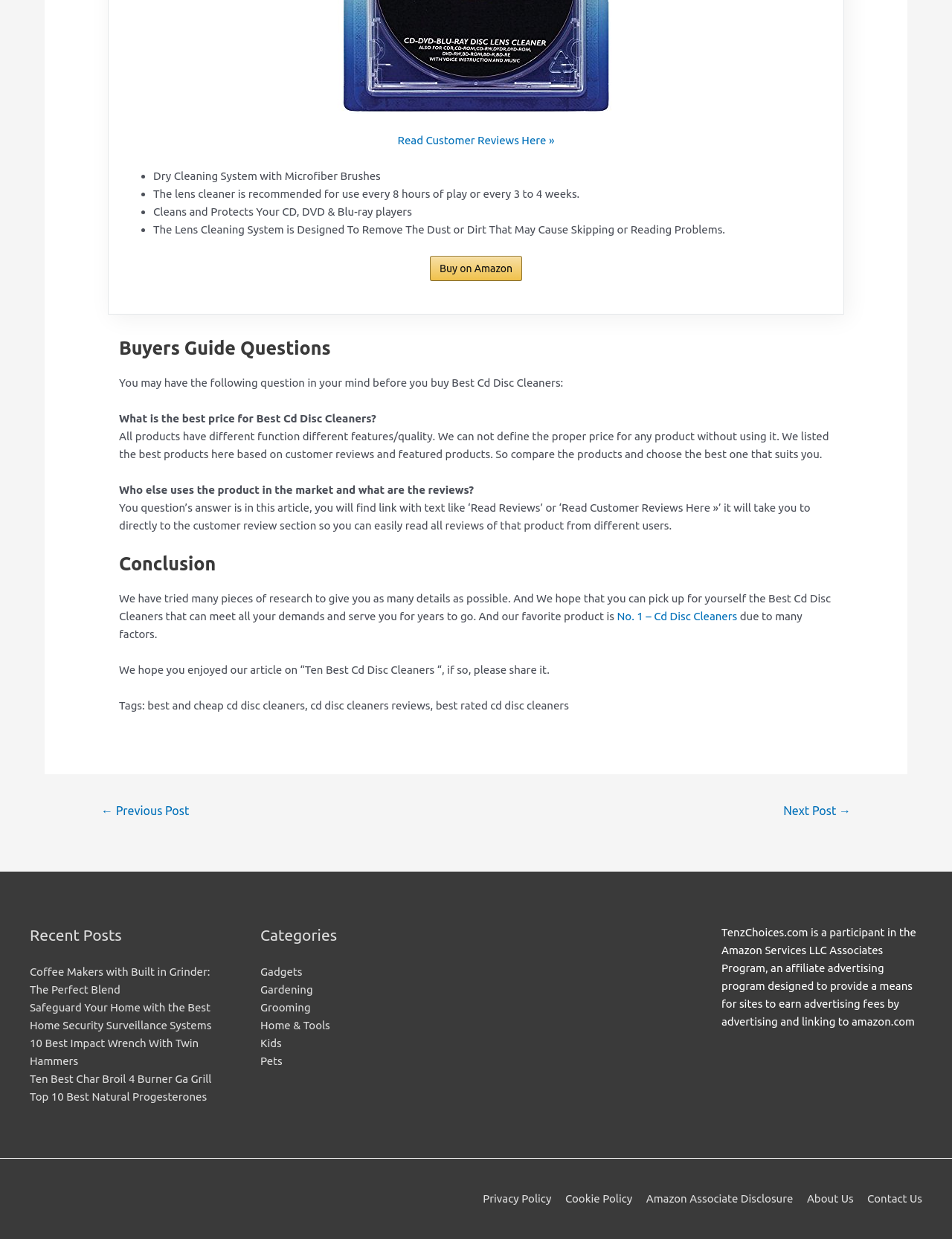Please find the bounding box coordinates of the element's region to be clicked to carry out this instruction: "Read customer reviews".

[0.418, 0.106, 0.582, 0.121]